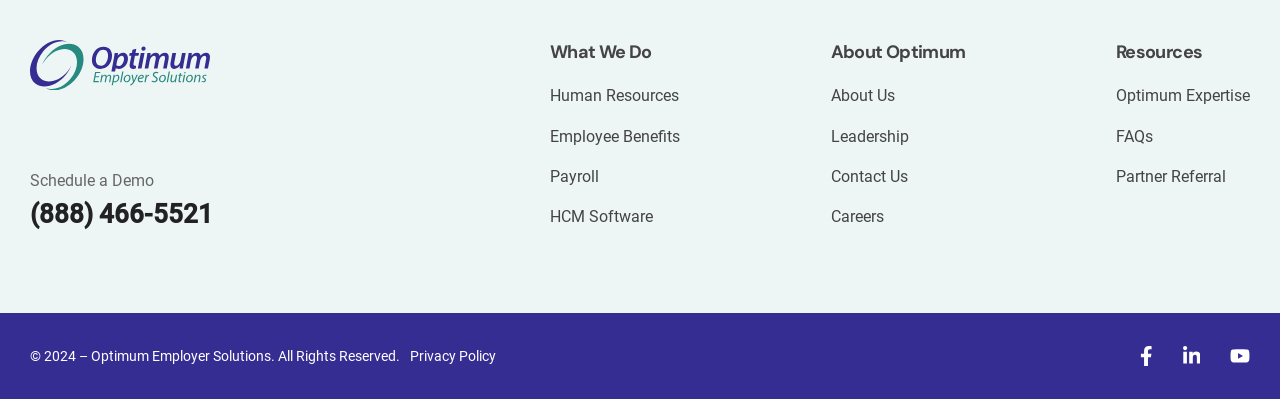Locate the bounding box coordinates of the segment that needs to be clicked to meet this instruction: "Contact us".

[0.649, 0.418, 0.709, 0.466]